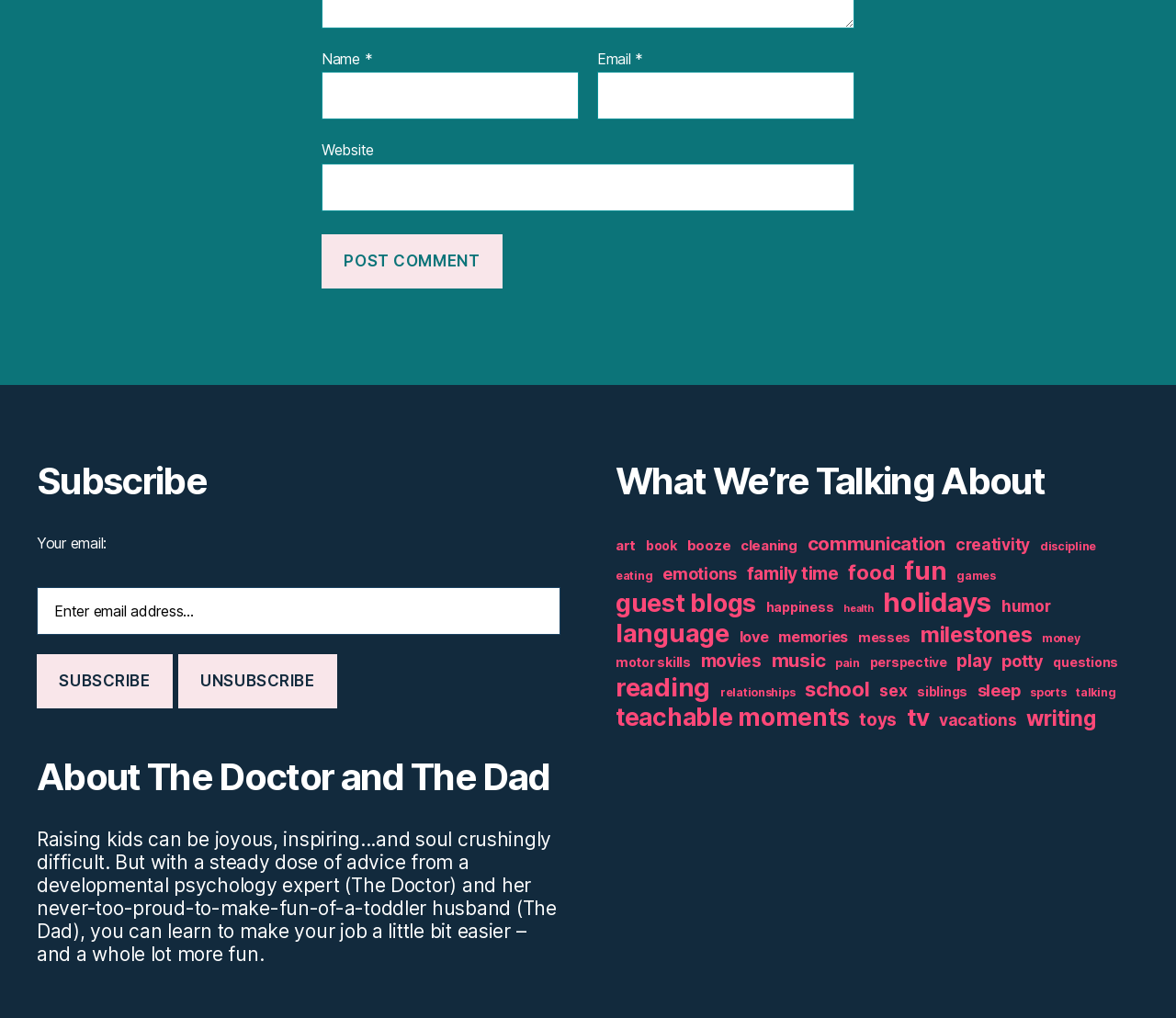Please determine the bounding box coordinates of the element's region to click for the following instruction: "Click the 'Post Comment' button".

[0.273, 0.239, 0.427, 0.292]